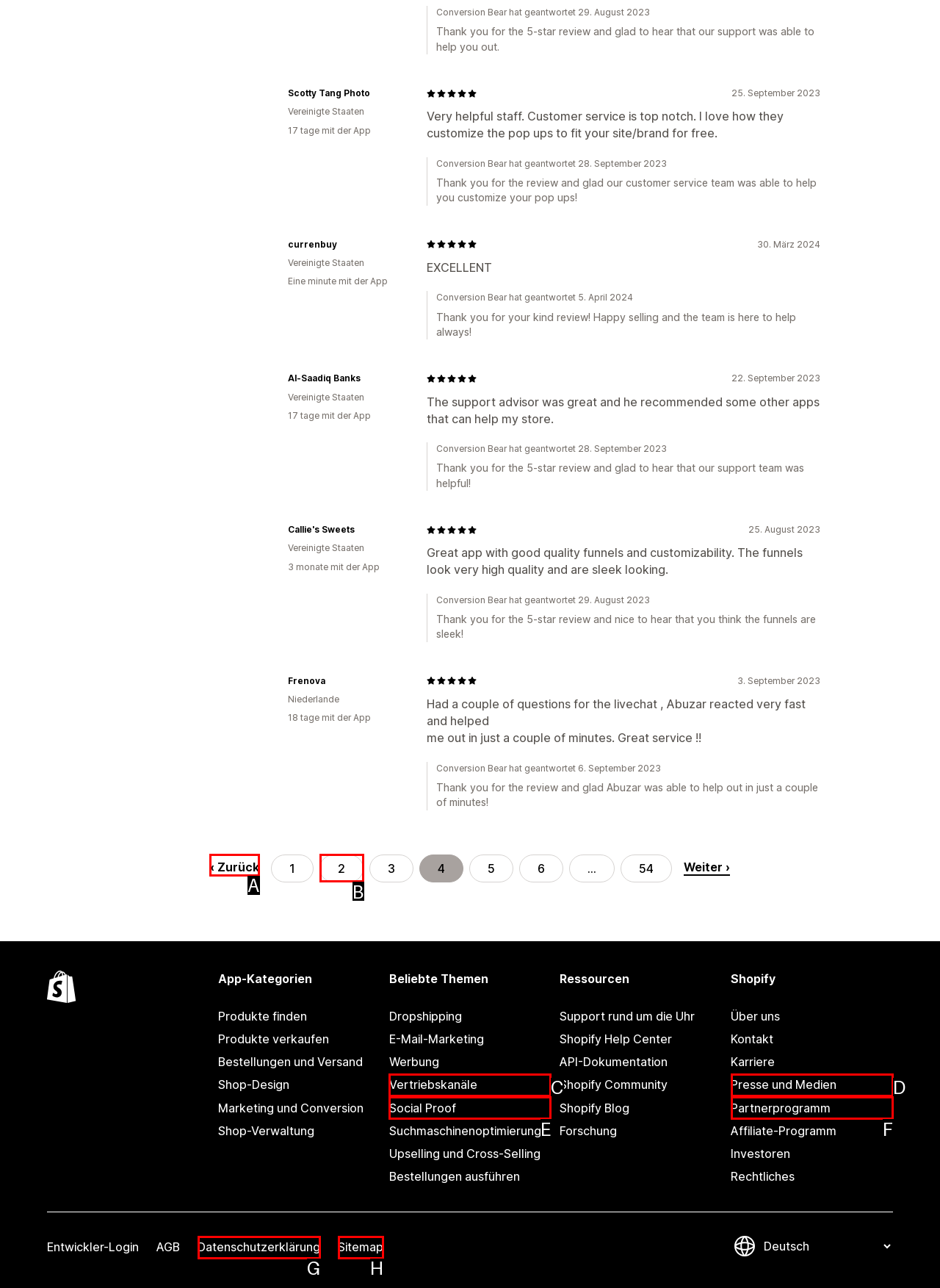Which UI element should be clicked to perform the following task: go to previous page? Answer with the corresponding letter from the choices.

A